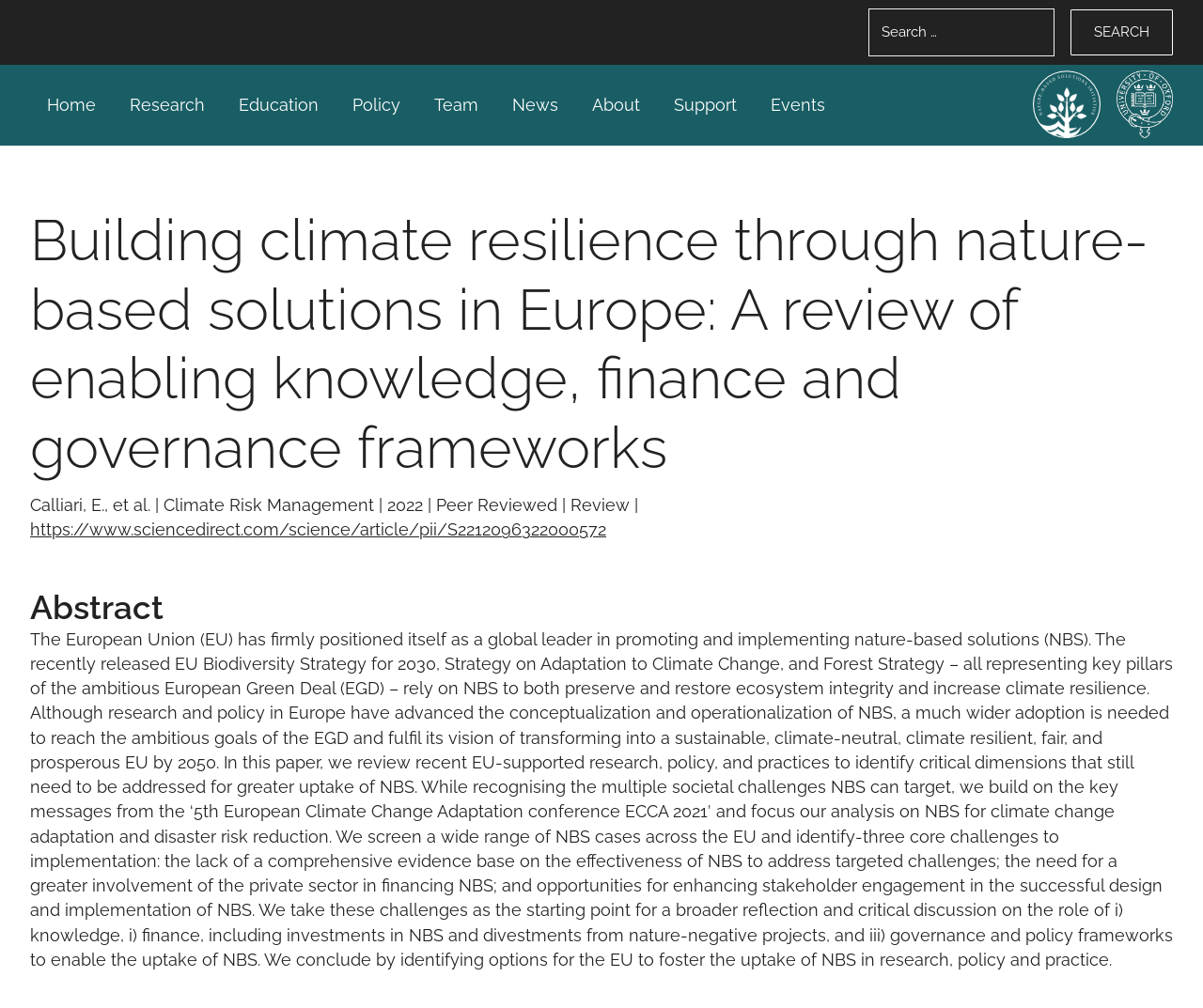Please determine the bounding box coordinates for the UI element described here. Use the format (top-left x, top-left y, bottom-right x, bottom-right y) with values bounded between 0 and 1: Policy

[0.288, 0.089, 0.338, 0.121]